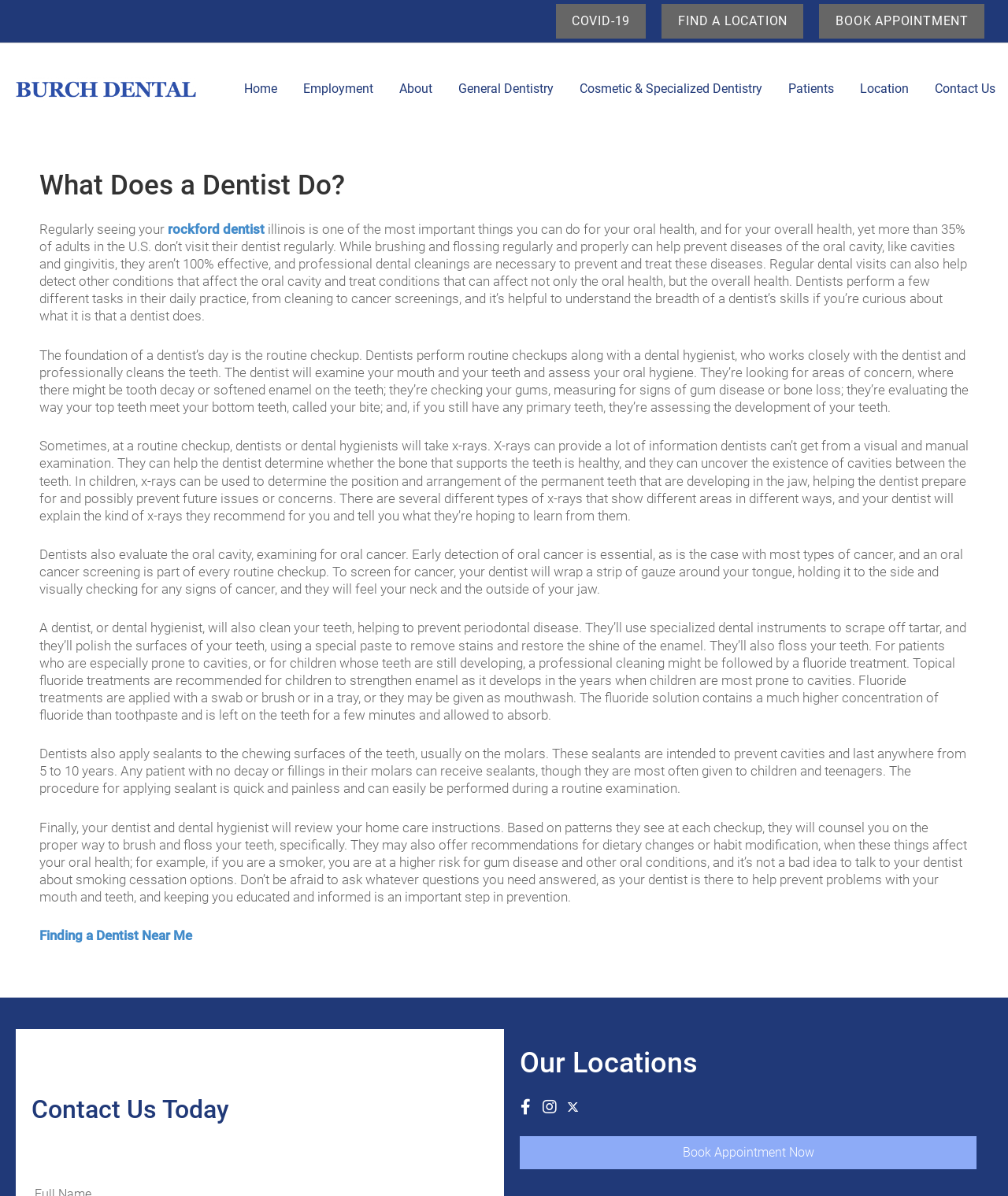Answer succinctly with a single word or phrase:
What is the main topic of this webpage?

Dentist's role